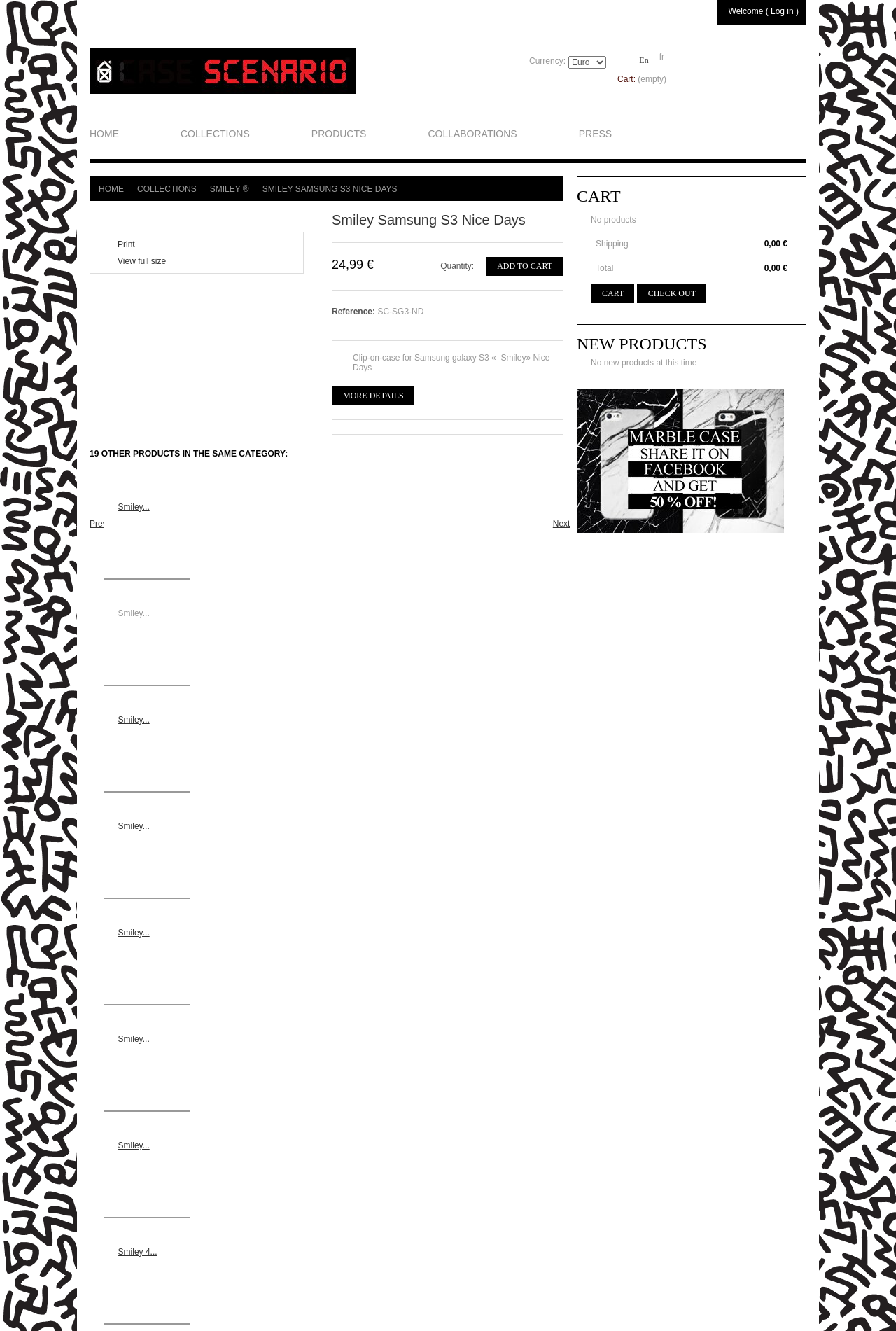Please identify the bounding box coordinates of the element that needs to be clicked to perform the following instruction: "Go to the 'COLLECTIONS' page".

[0.202, 0.093, 0.279, 0.108]